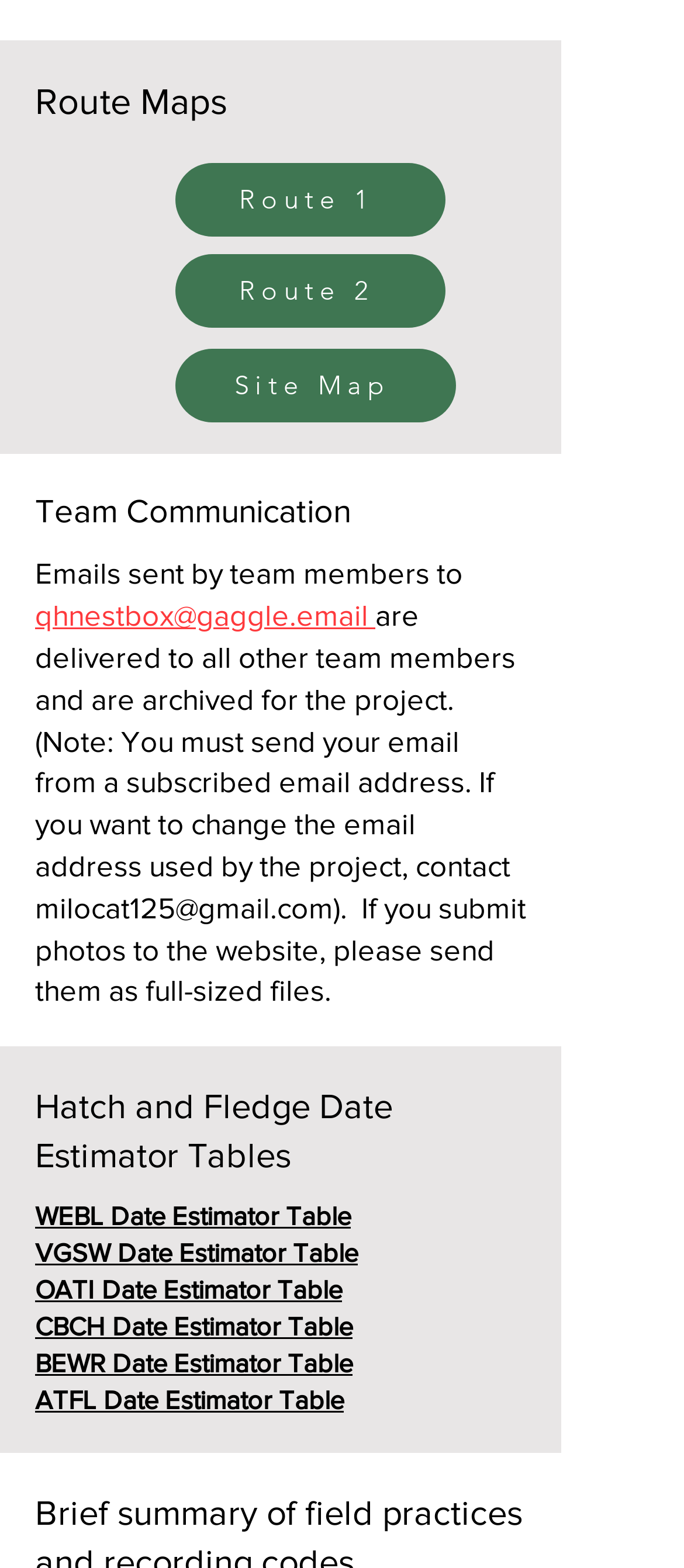What is the recommended format for submitting photos to the website?
Please give a well-detailed answer to the question.

The webpage mentions that if users submit photos to the website, they should send them as full-sized files, implying that this is the recommended format.